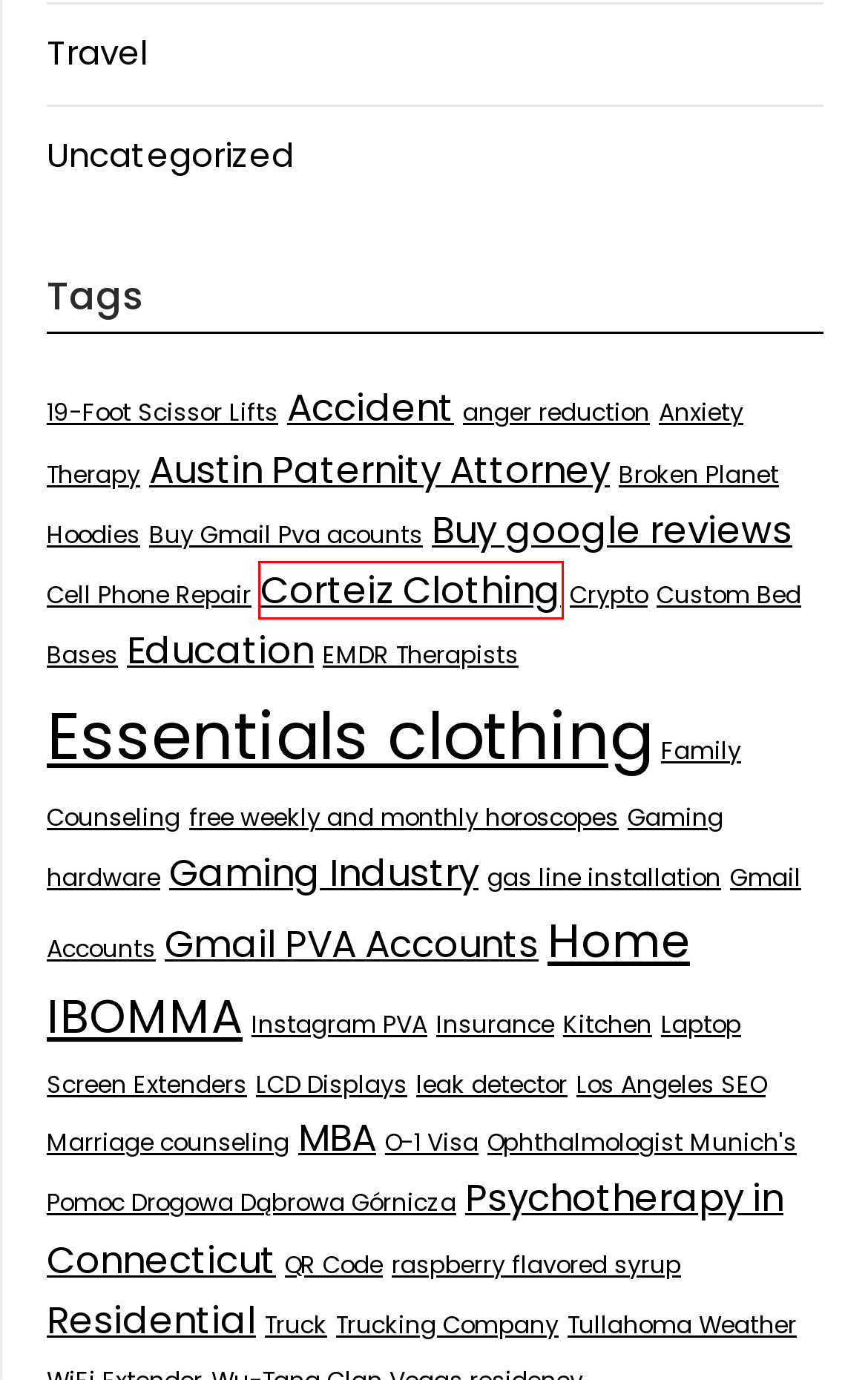Look at the given screenshot of a webpage with a red rectangle bounding box around a UI element. Pick the description that best matches the new webpage after clicking the element highlighted. The descriptions are:
A. Home Archives - Ranks Way
B. Gmail Accounts Archives - Ranks Way
C. Gaming hardware Archives - Ranks Way
D. LCD Displays Archives - Ranks Way
E. Ophthalmologist Munich's Archives - Ranks Way
F. leak detector Archives - Ranks Way
G. Essentials clothing Archives - Ranks Way
H. Corteiz Clothing Archives - Ranks Way

H